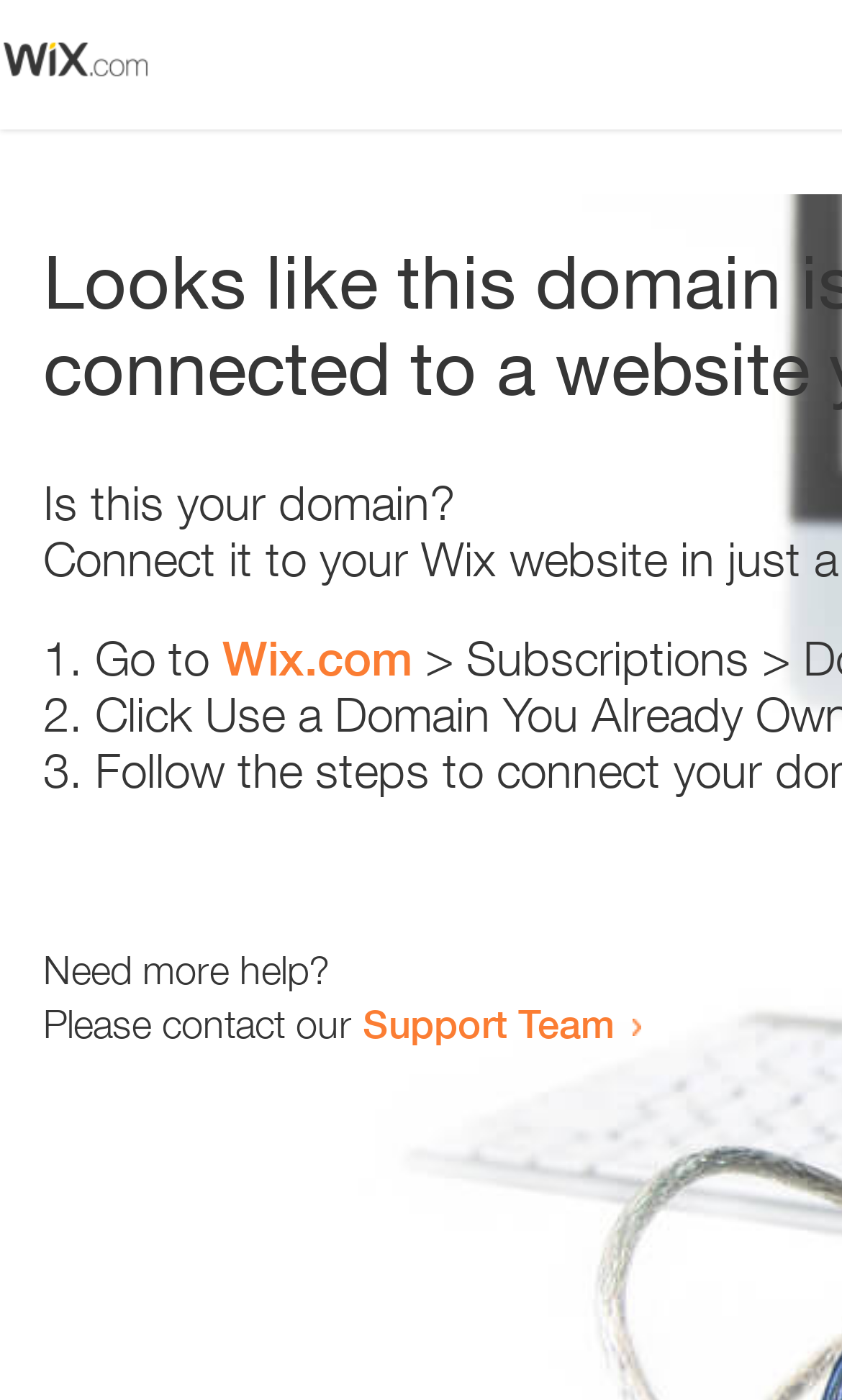Provide a brief response to the question below using one word or phrase:
How many list markers are present?

3